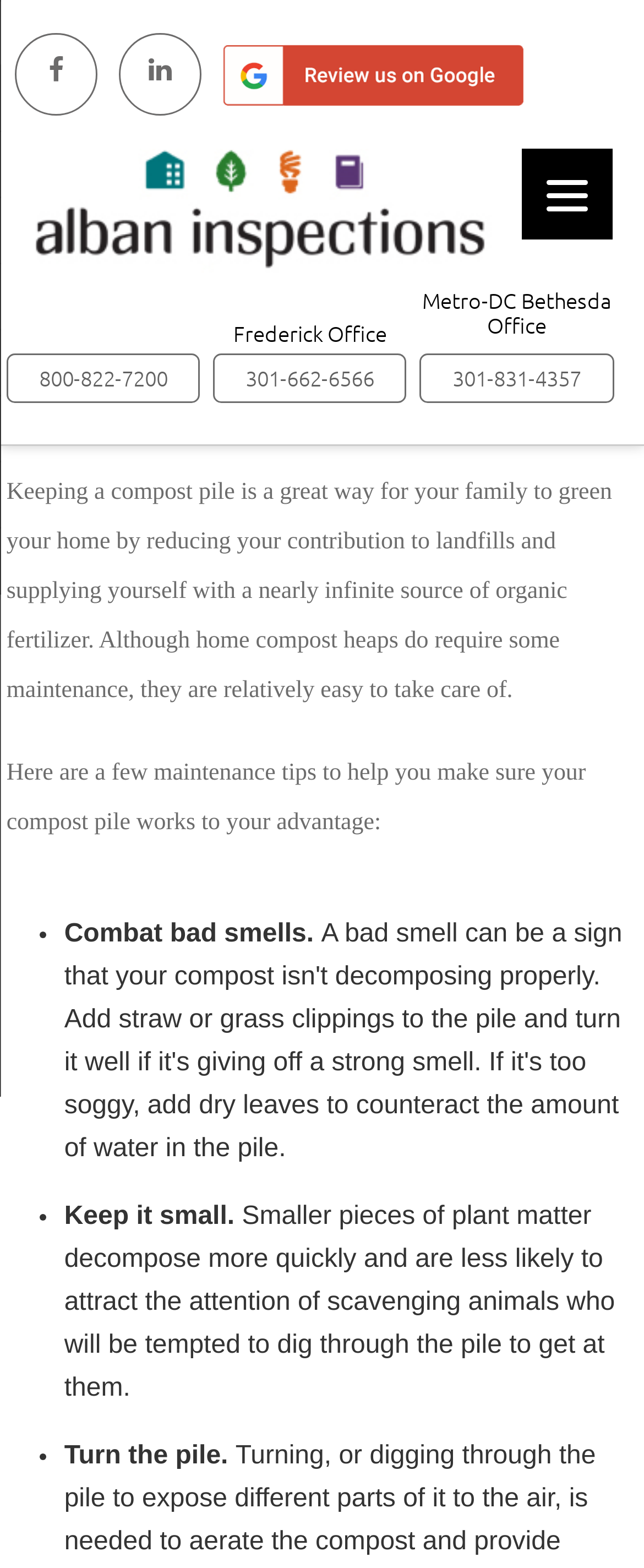How many maintenance tips are provided for compost piles?
Provide a detailed and extensive answer to the question.

I counted the number of list markers (•) under the heading 'Here are a few maintenance tips to help you make sure your compost pile works to your advantage:', which indicates four maintenance tips are provided.